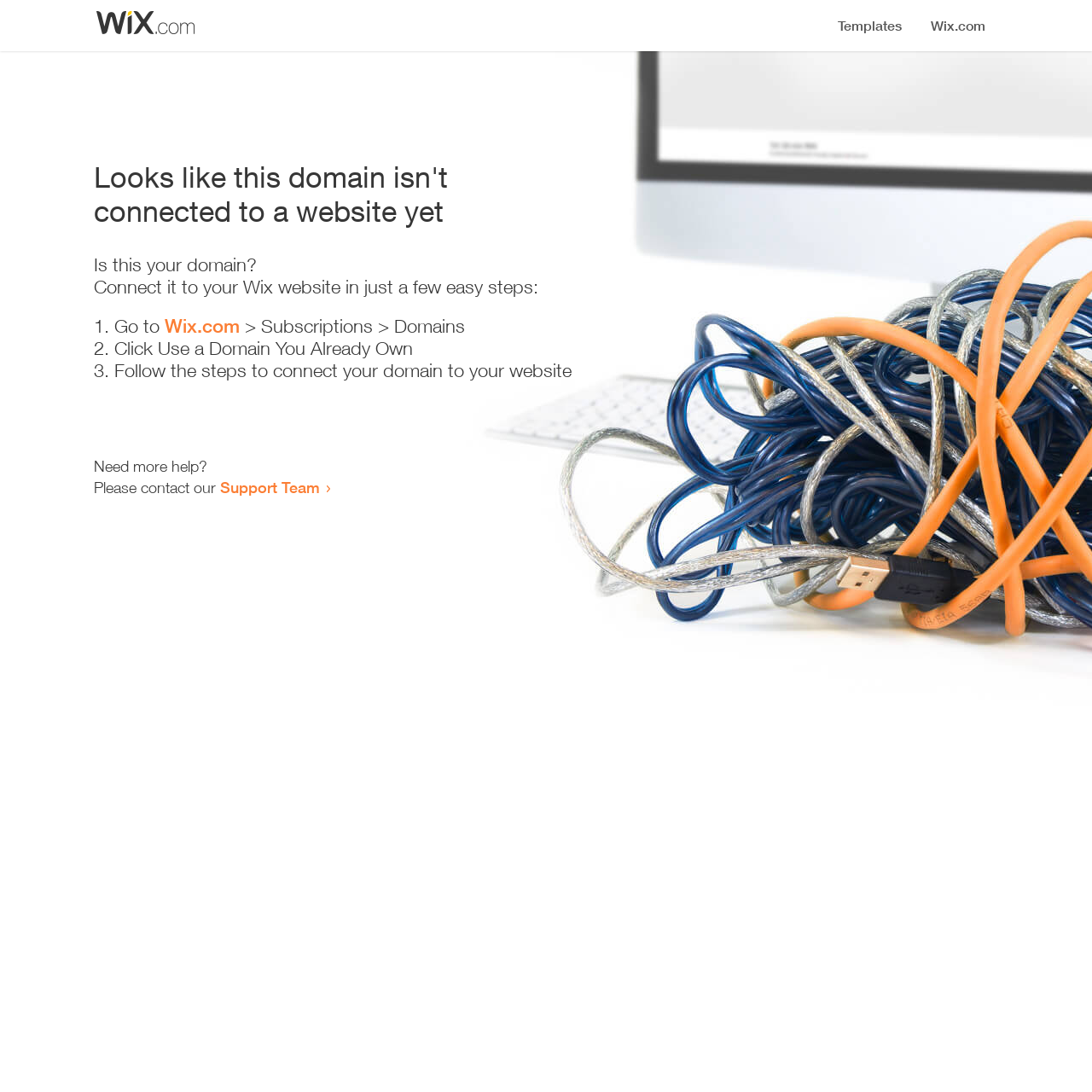Detail the webpage's structure and highlights in your description.

The webpage appears to be an error page, indicating that a domain is not connected to a website yet. At the top, there is a small image, followed by a heading that states the error message. Below the heading, there is a series of instructions to connect the domain to a Wix website. The instructions are presented in a step-by-step format, with three numbered list items. Each list item contains a brief description of the action to take, with the second list item containing a link to Wix.com. 

To the right of the list items, there is a brief description of the action to take. The instructions are followed by a message asking if the user needs more help, and providing a link to the Support Team if they do. The overall layout is simple and easy to follow, with clear headings and concise text.